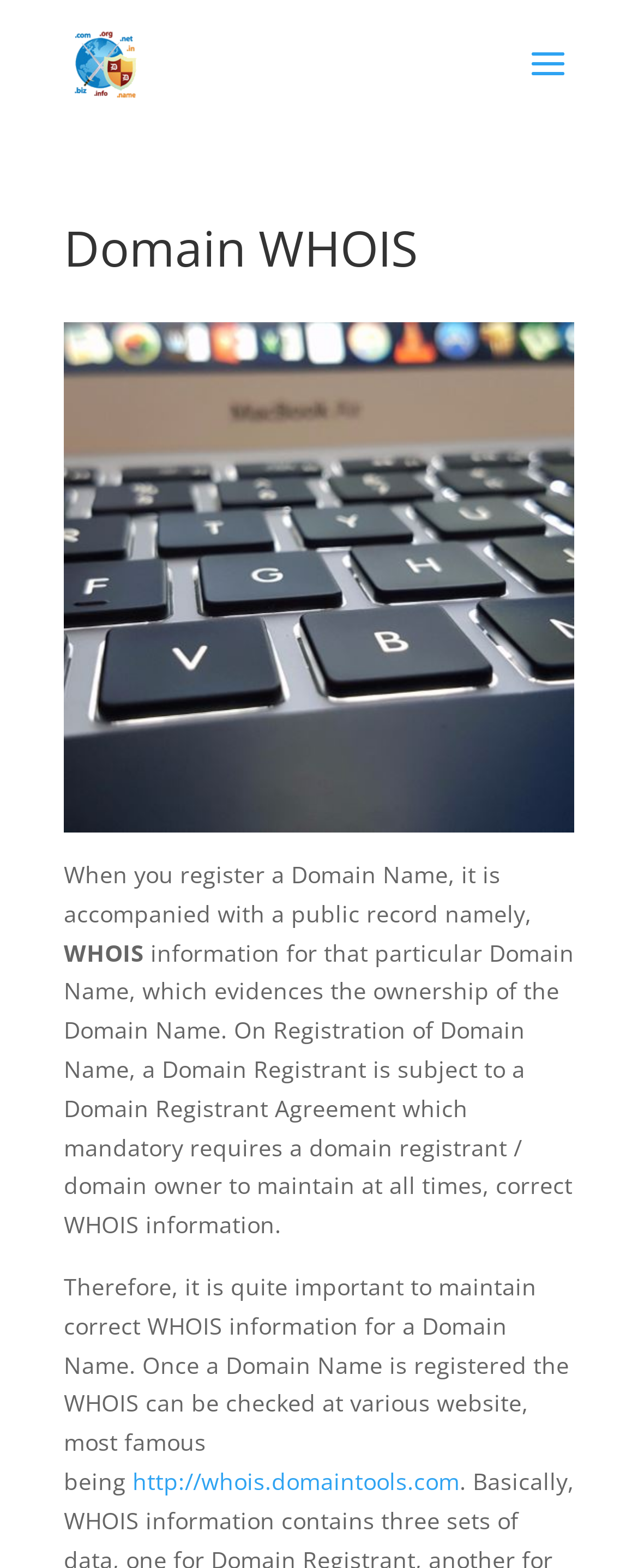Utilize the details in the image to give a detailed response to the question: What is required in a Domain Registrant Agreement?

The webpage states that a Domain Registrant Agreement, which is mandatory for domain registrants, requires them to maintain correct WHOIS information at all times. This implies that providing accurate WHOIS information is a necessary condition for domain registration.